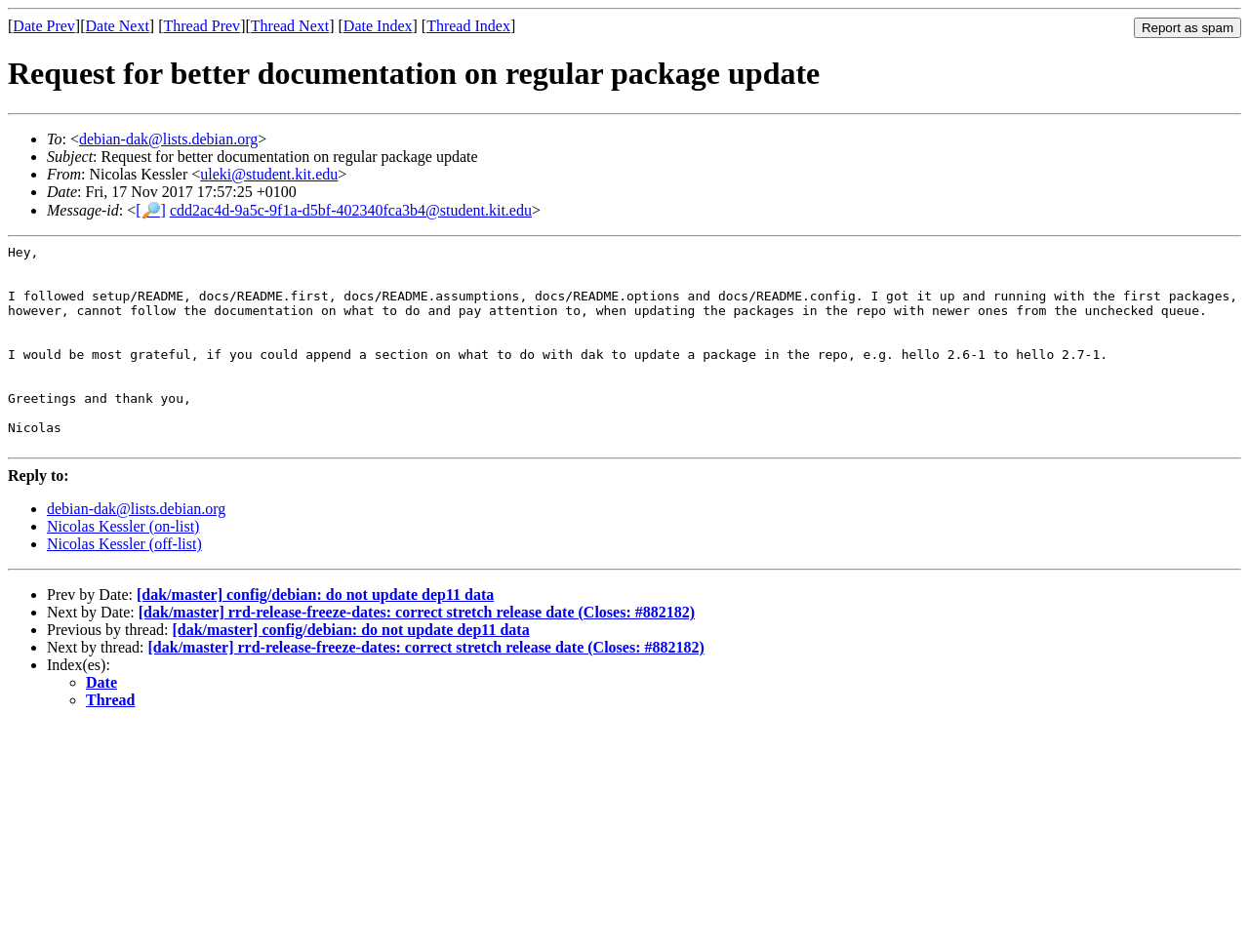What is the purpose of the email?
Please provide a comprehensive answer based on the details in the screenshot.

The purpose of the email can be inferred from the content, which is a request for better documentation on regular package update.